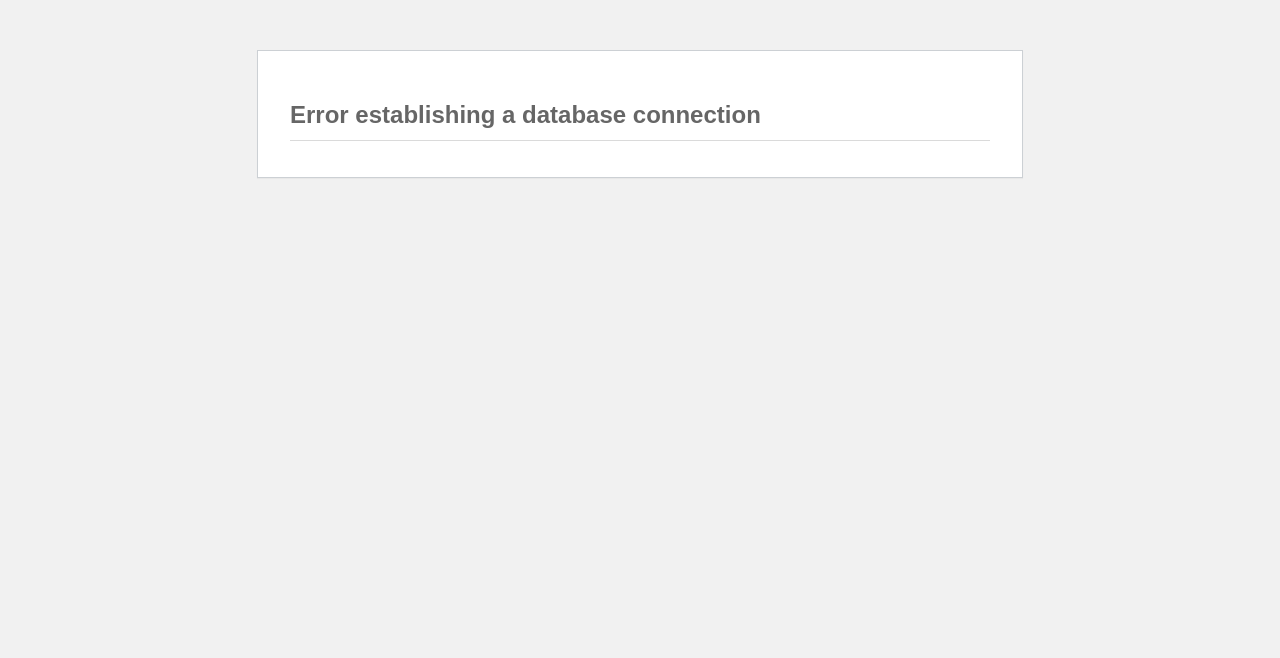Please identify the webpage's heading and generate its text content.

Error establishing a database connection